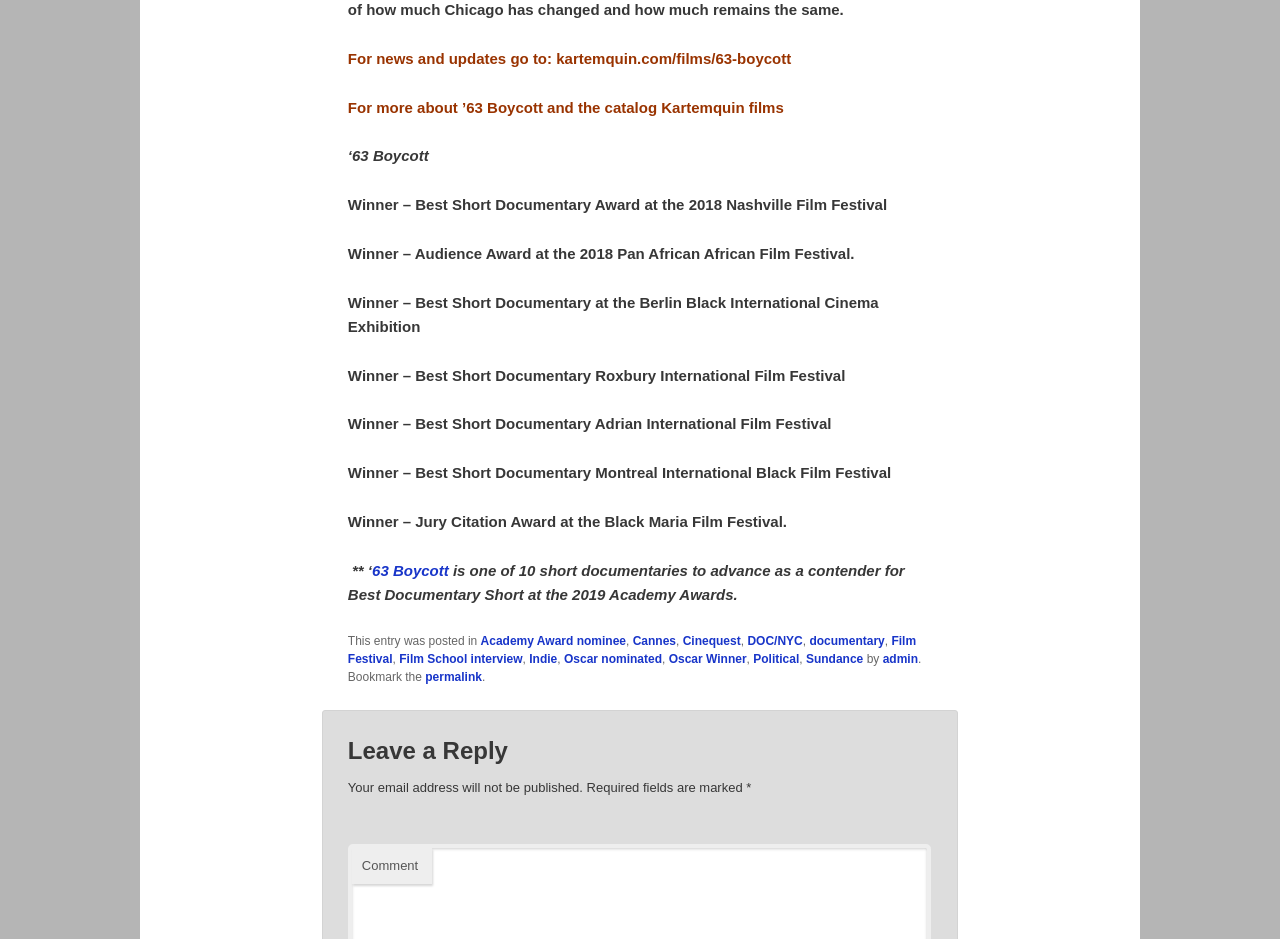Locate the bounding box coordinates of the area where you should click to accomplish the instruction: "Write a comment".

[0.283, 0.913, 0.327, 0.929]